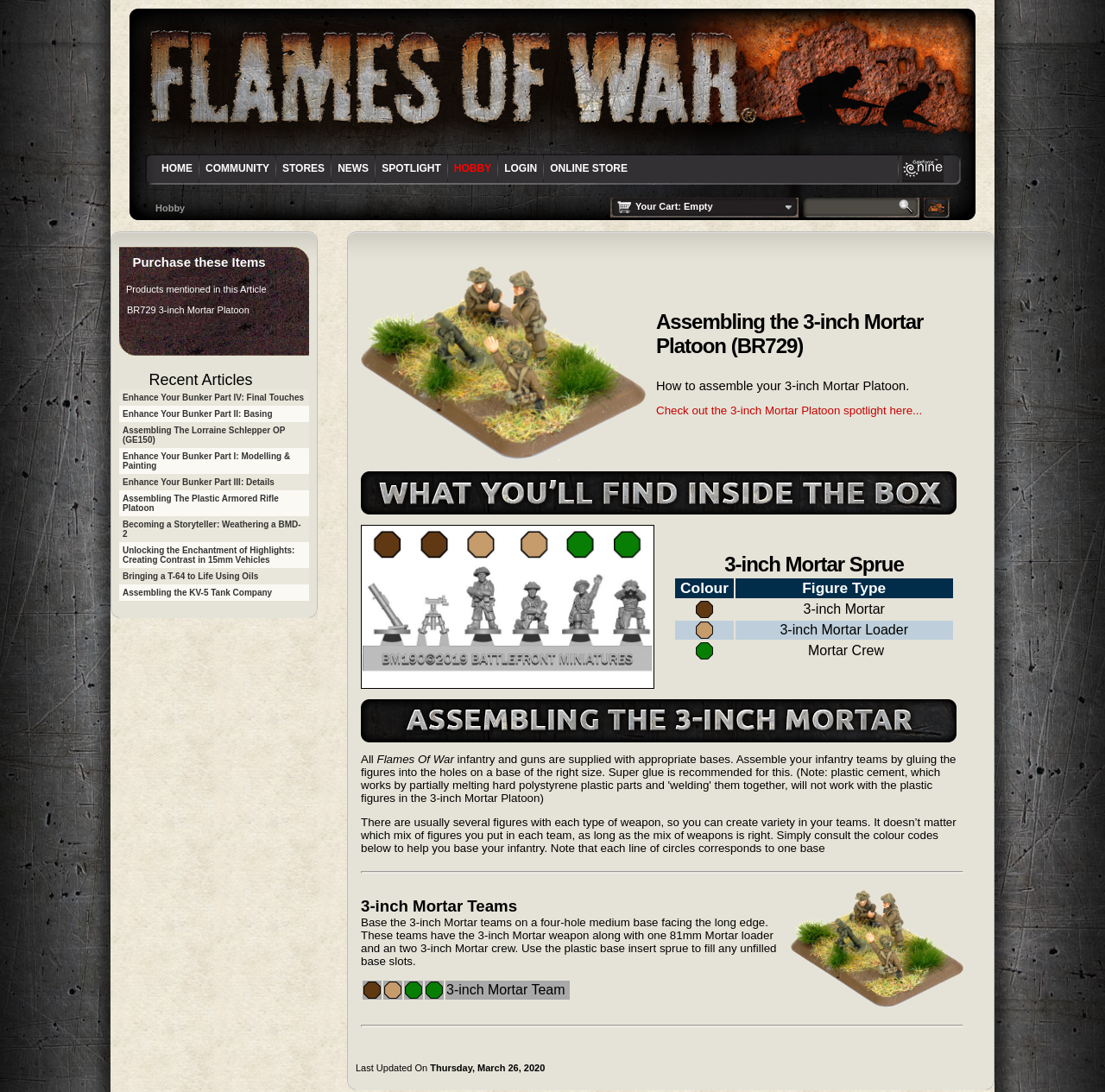Given the description: "name="dnn:fmSearchInput:txtSearch"", determine the bounding box coordinates of the UI element. The coordinates should be formatted as four float numbers between 0 and 1, [left, top, right, bottom].

[0.735, 0.181, 0.813, 0.198]